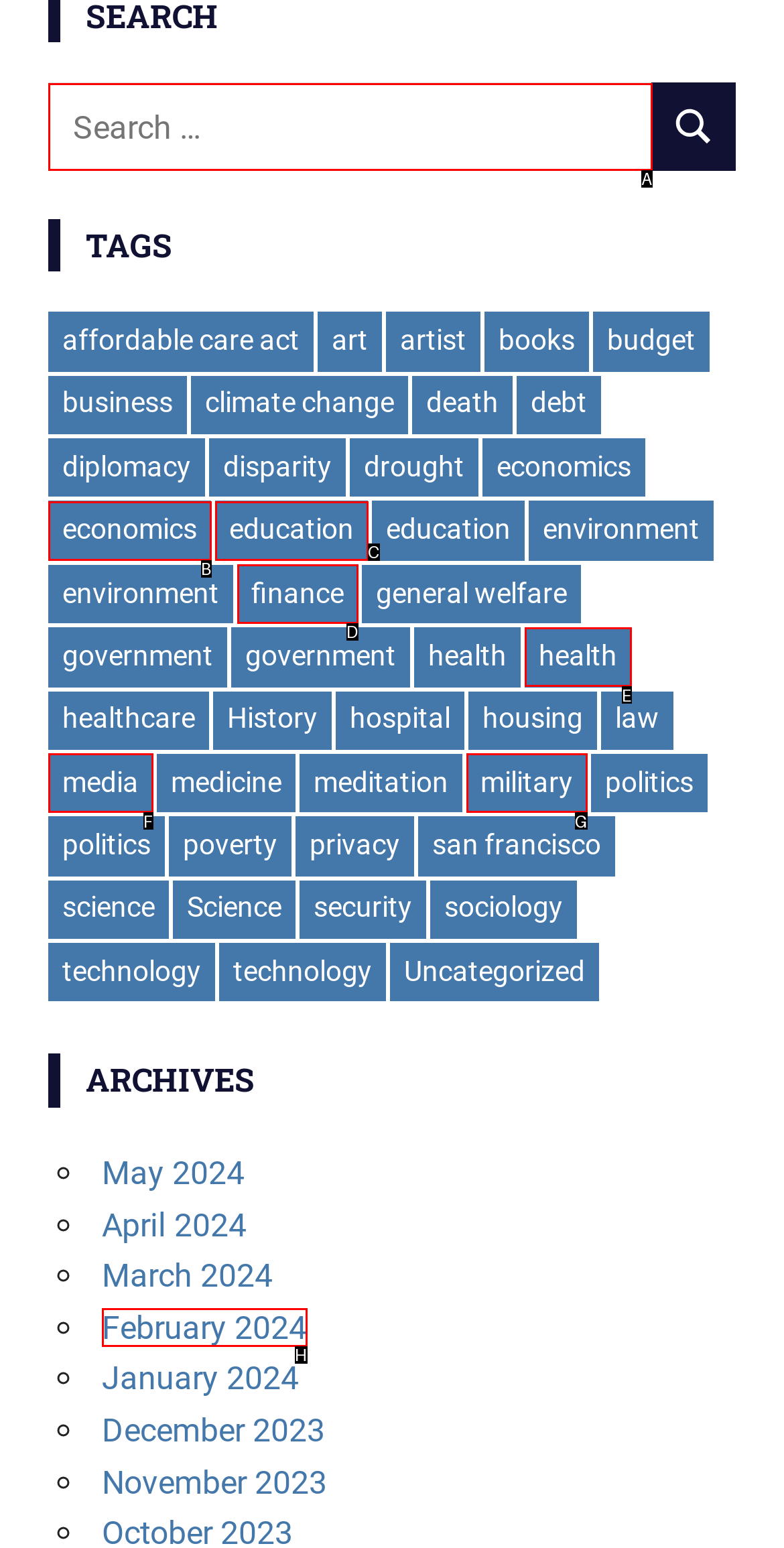Determine which HTML element I should select to execute the task: Search for a term
Reply with the corresponding option's letter from the given choices directly.

A